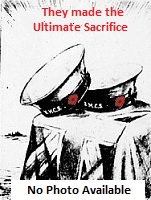Using the information in the image, give a comprehensive answer to the question: 
What is implied by the phrase 'No Photo Available'?

The phrase 'No Photo Available' implies the absence of a detailed historical image, possibly suggesting that these hats represent the memories of countless sailors whose contributions may not be visually documented, as mentioned in the caption.